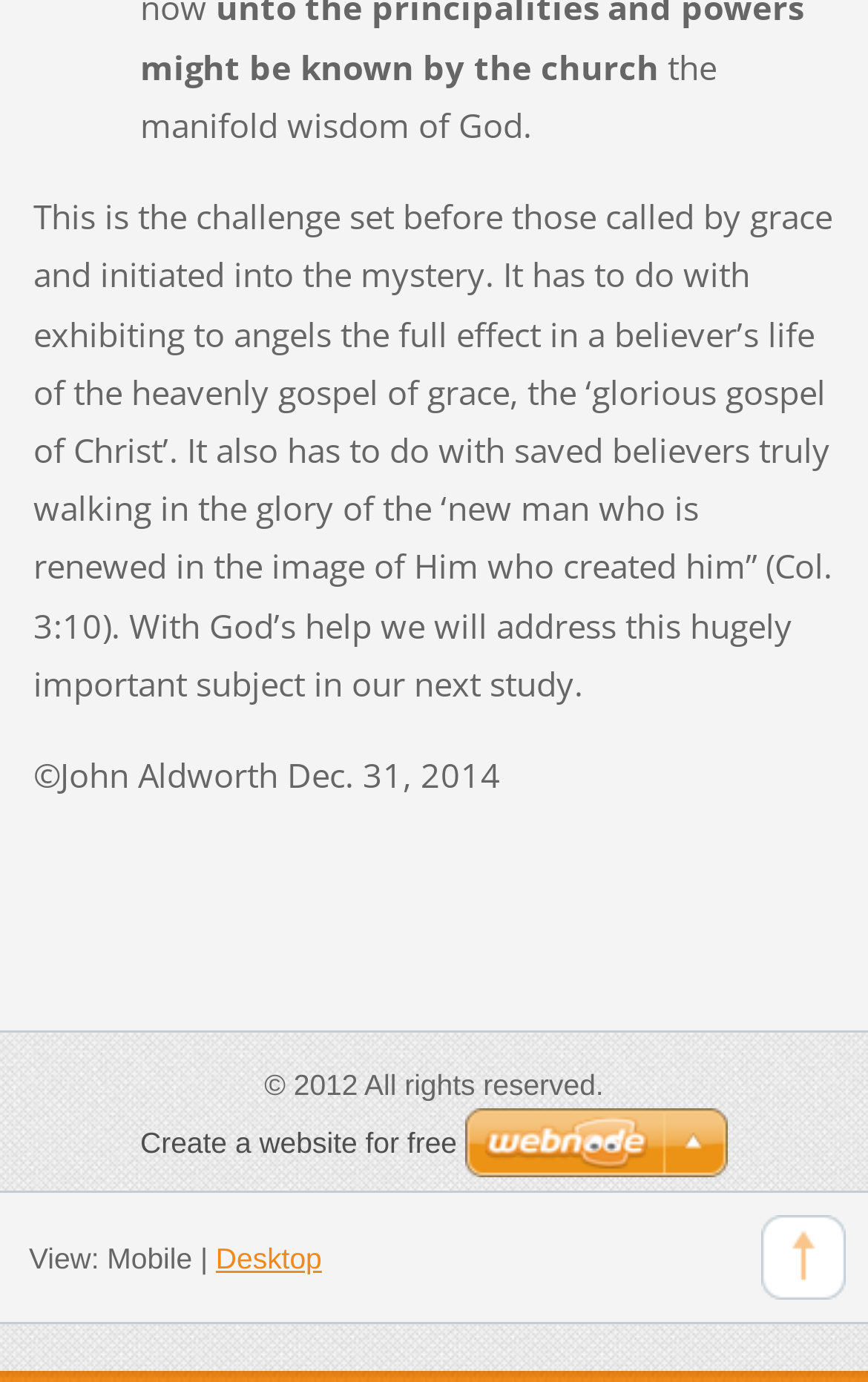Locate the bounding box for the described UI element: "To Top". Ensure the coordinates are four float numbers between 0 and 1, formatted as [left, top, right, bottom].

[0.877, 0.879, 0.974, 0.94]